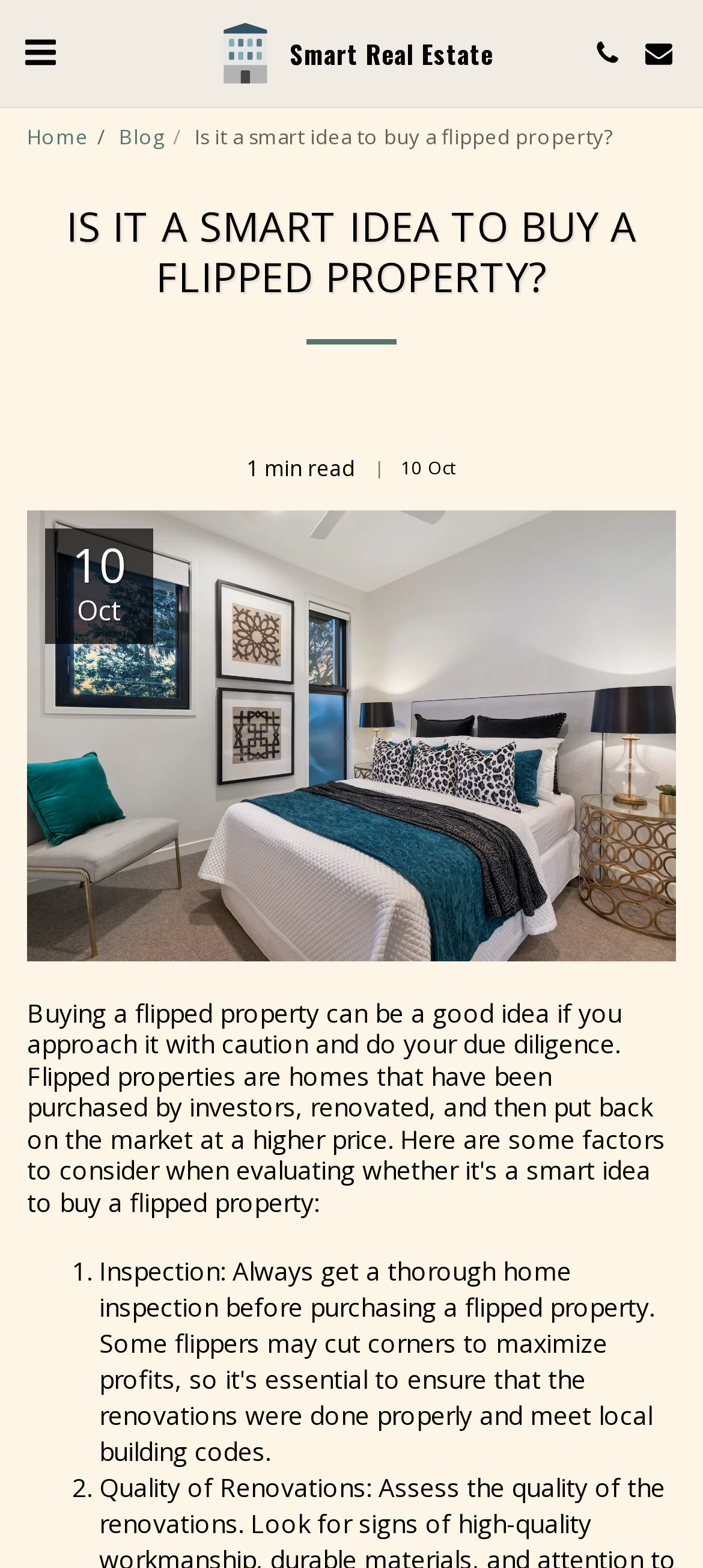Provide the bounding box coordinates of the HTML element described by the text: "Home".

[0.038, 0.078, 0.126, 0.095]